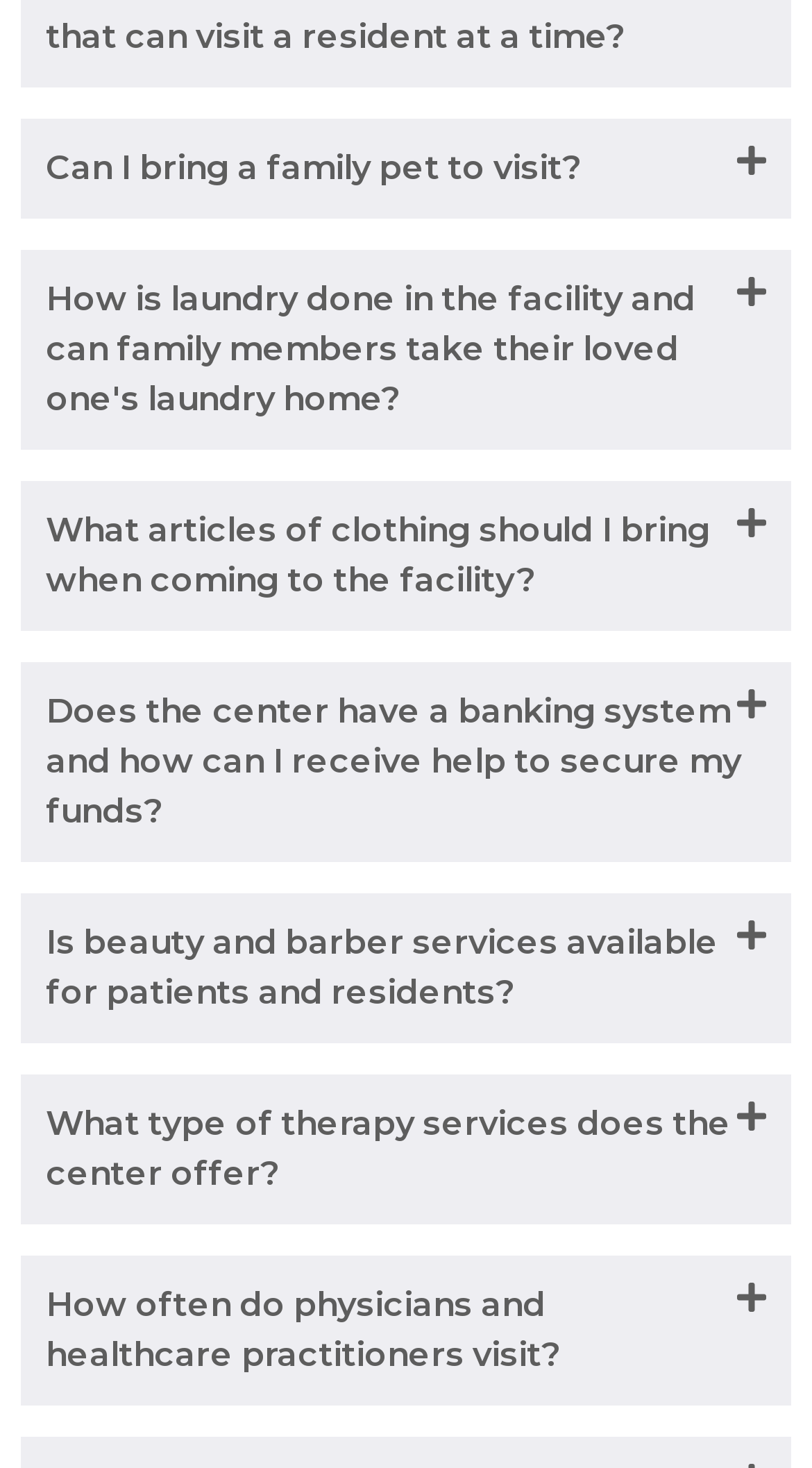Are beauty services available?
Provide a detailed and well-explained answer to the question.

The webpage has a button that says 'Is beauty and barber services available for patients and residents?' which implies that beauty and barber services are available for patients and residents.